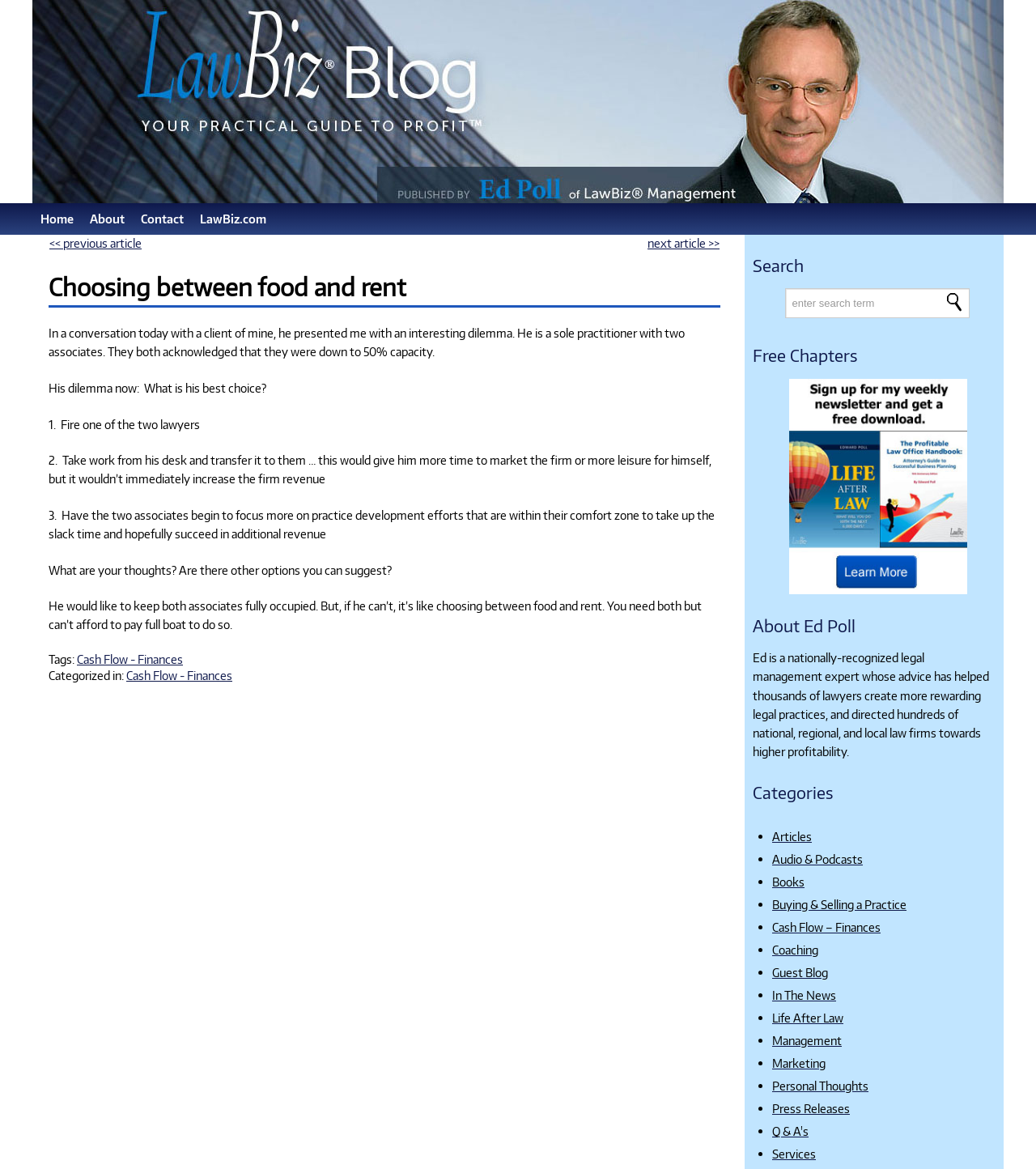What is the main topic of the article?
Using the screenshot, give a one-word or short phrase answer.

Law firm management